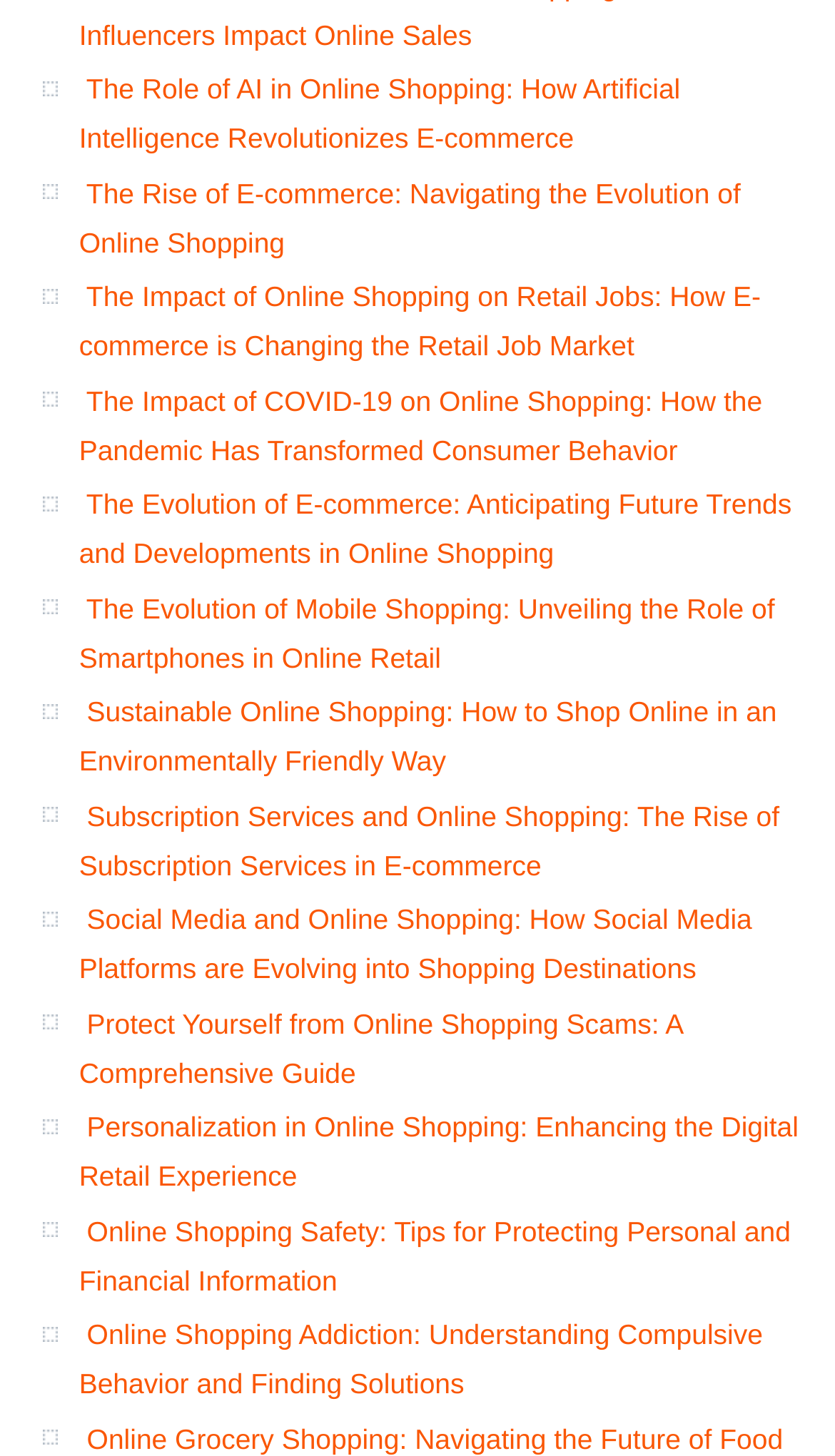Kindly determine the bounding box coordinates for the clickable area to achieve the given instruction: "Explore sustainable online shopping practices".

[0.095, 0.478, 0.93, 0.534]